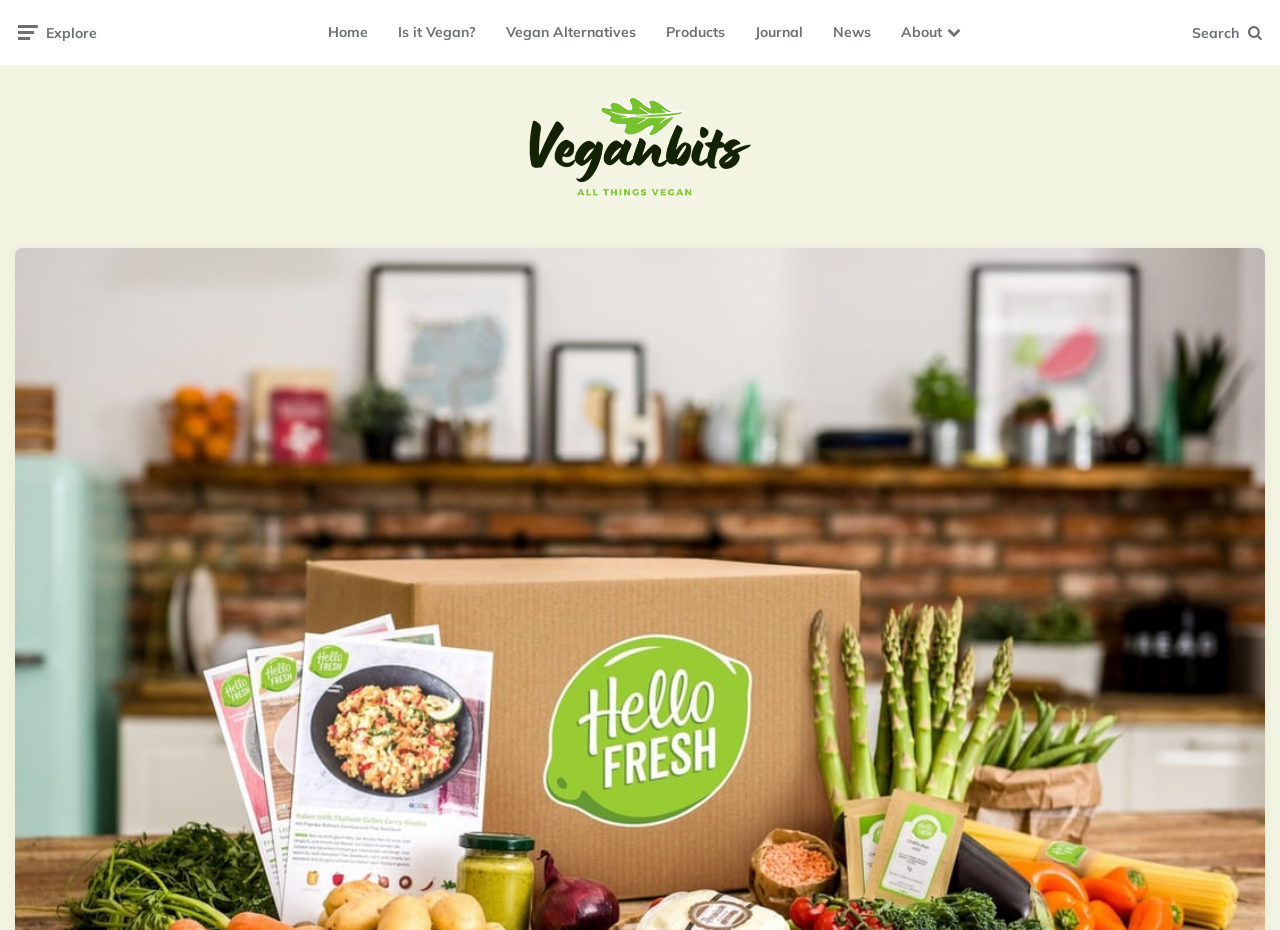What is the first menu item?
Examine the screenshot and reply with a single word or phrase.

Home